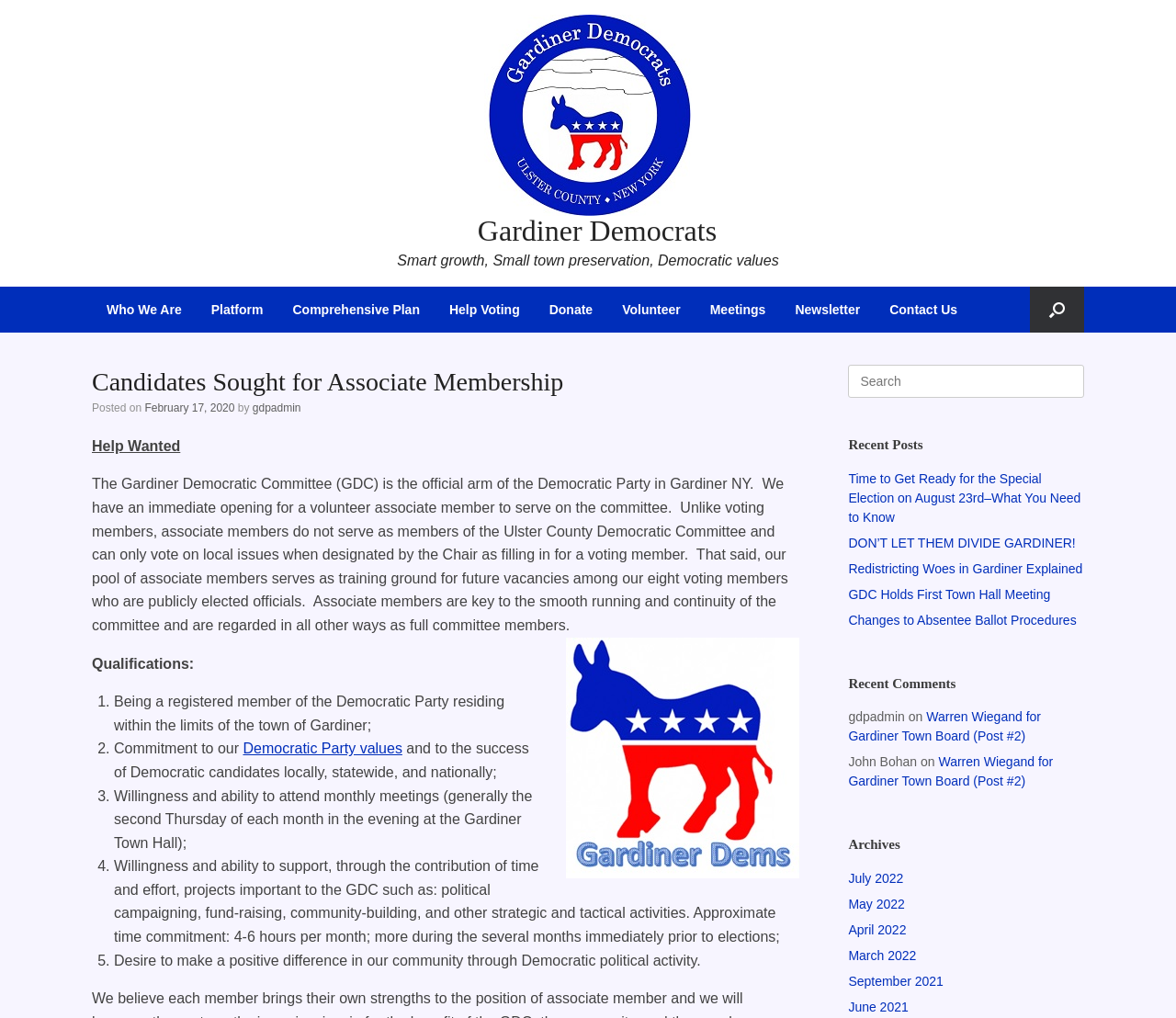Provide the text content of the webpage's main heading.

Candidates Sought for Associate Membership